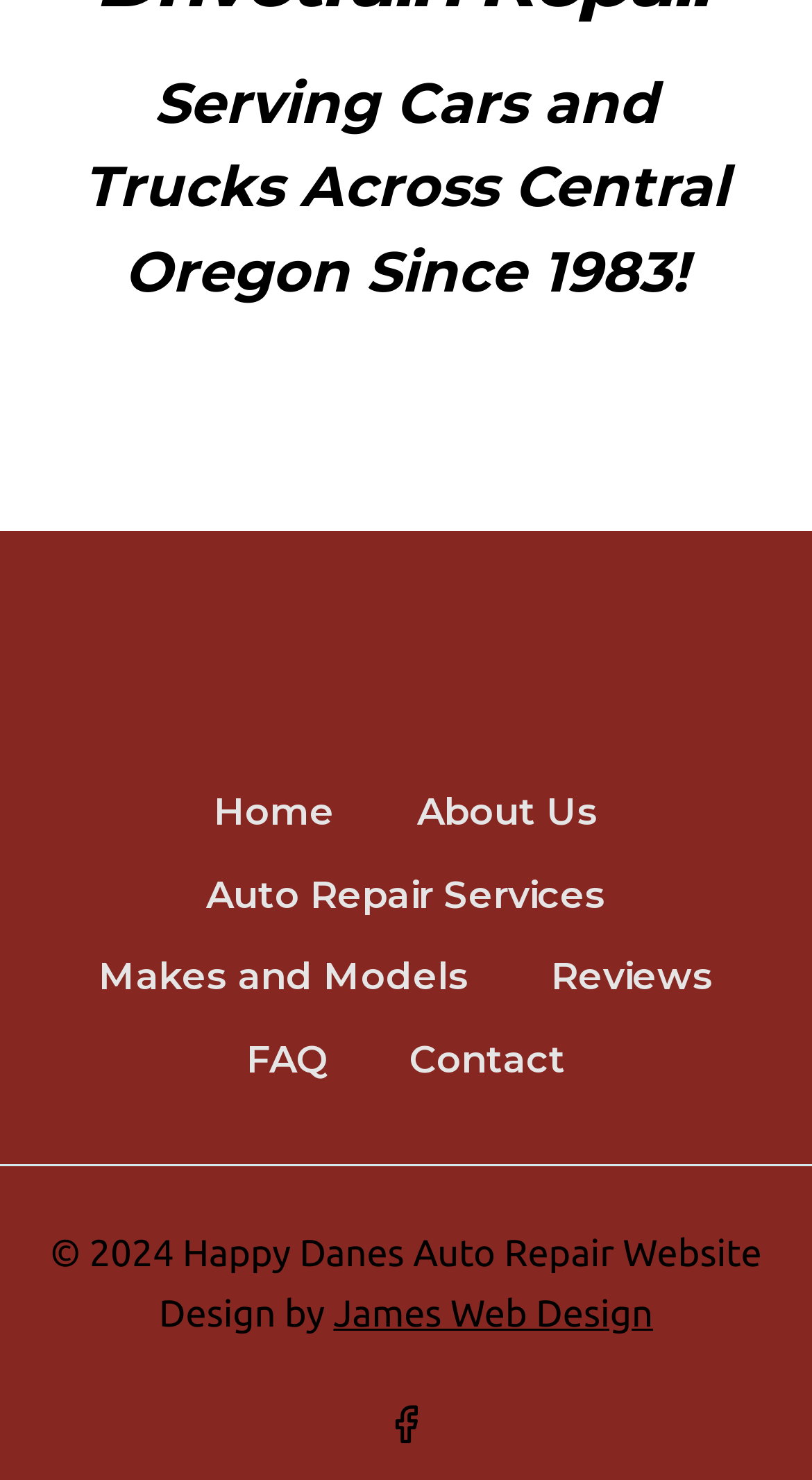What is the year of establishment of Happy Danes Auto Repair?
Using the picture, provide a one-word or short phrase answer.

1983